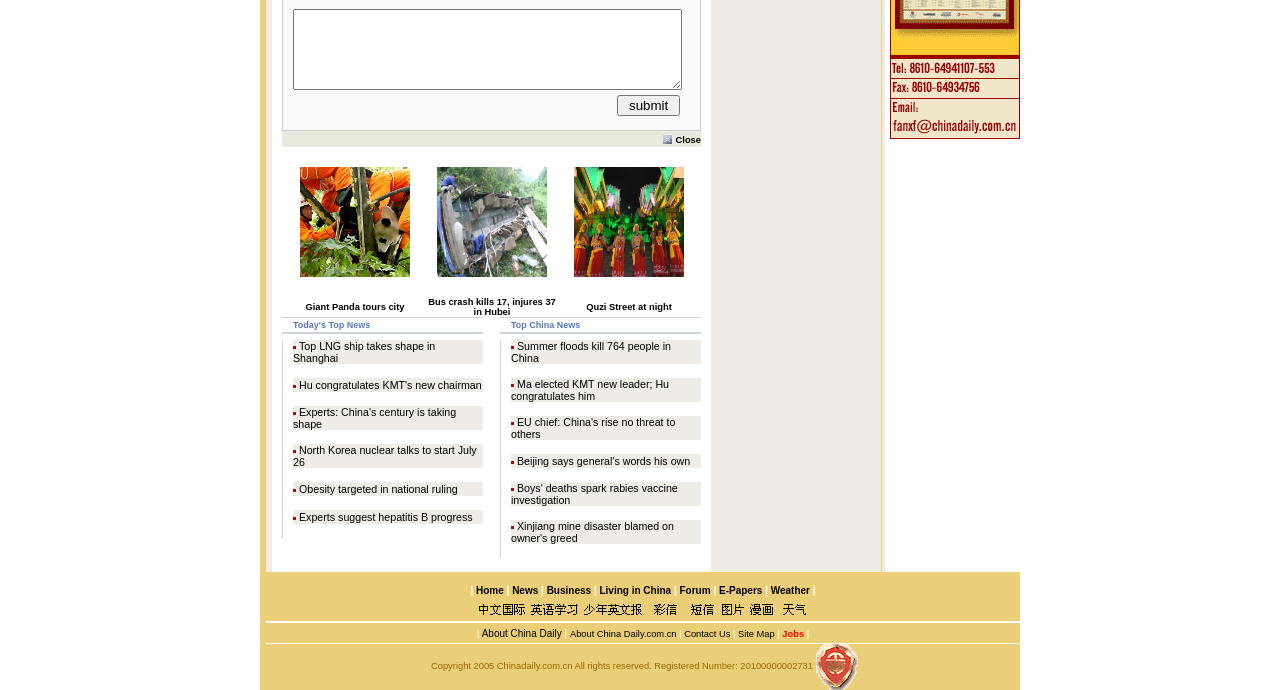Identify the bounding box for the given UI element using the description provided. Coordinates should be in the format (top-left x, top-left y, bottom-right x, bottom-right y) and must be between 0 and 1. Here is the description: Obesity targeted in national ruling

[0.234, 0.7, 0.358, 0.717]